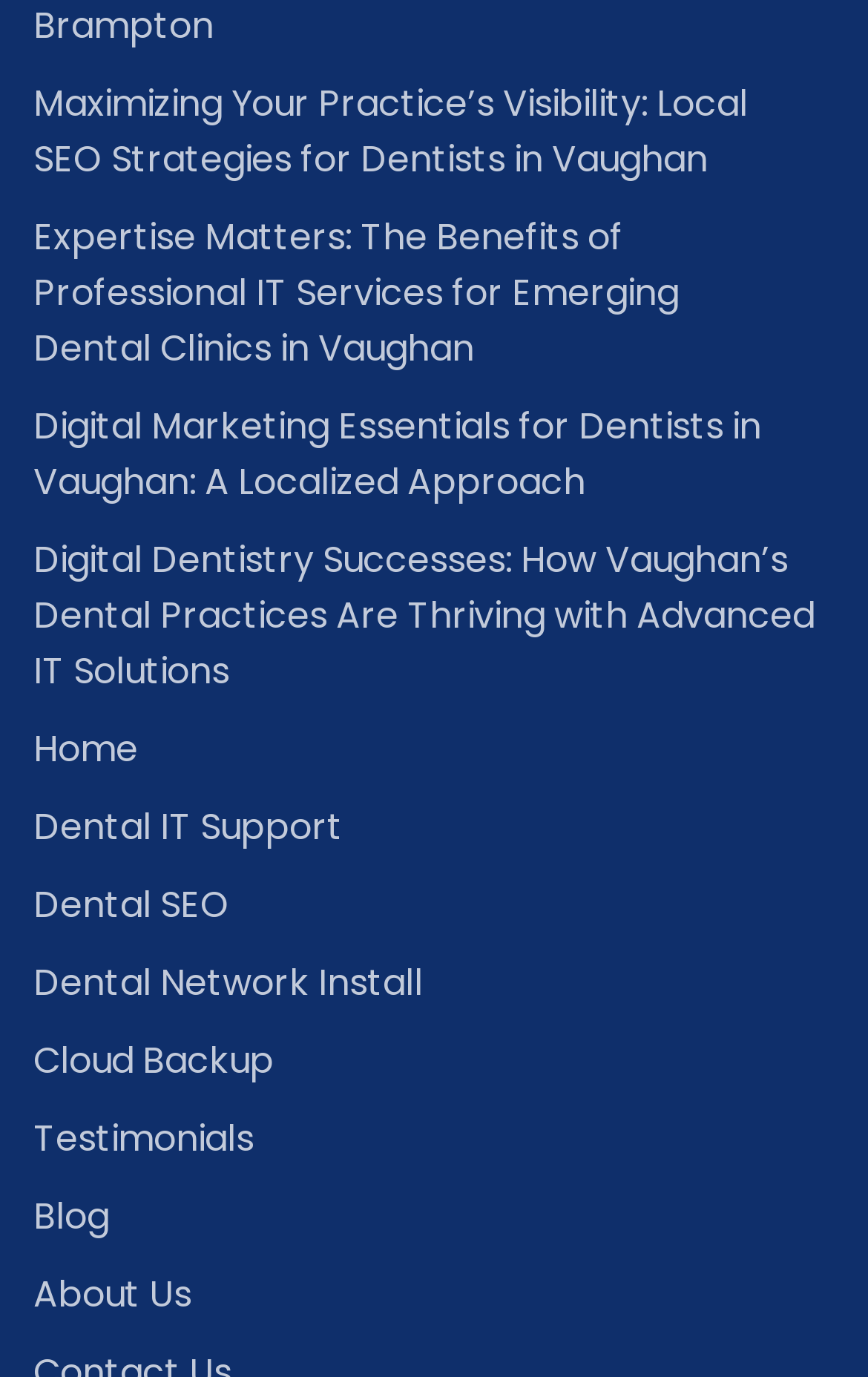What is the topic of the fourth article?
Answer with a single word or phrase by referring to the visual content.

Digital Dentistry Successes